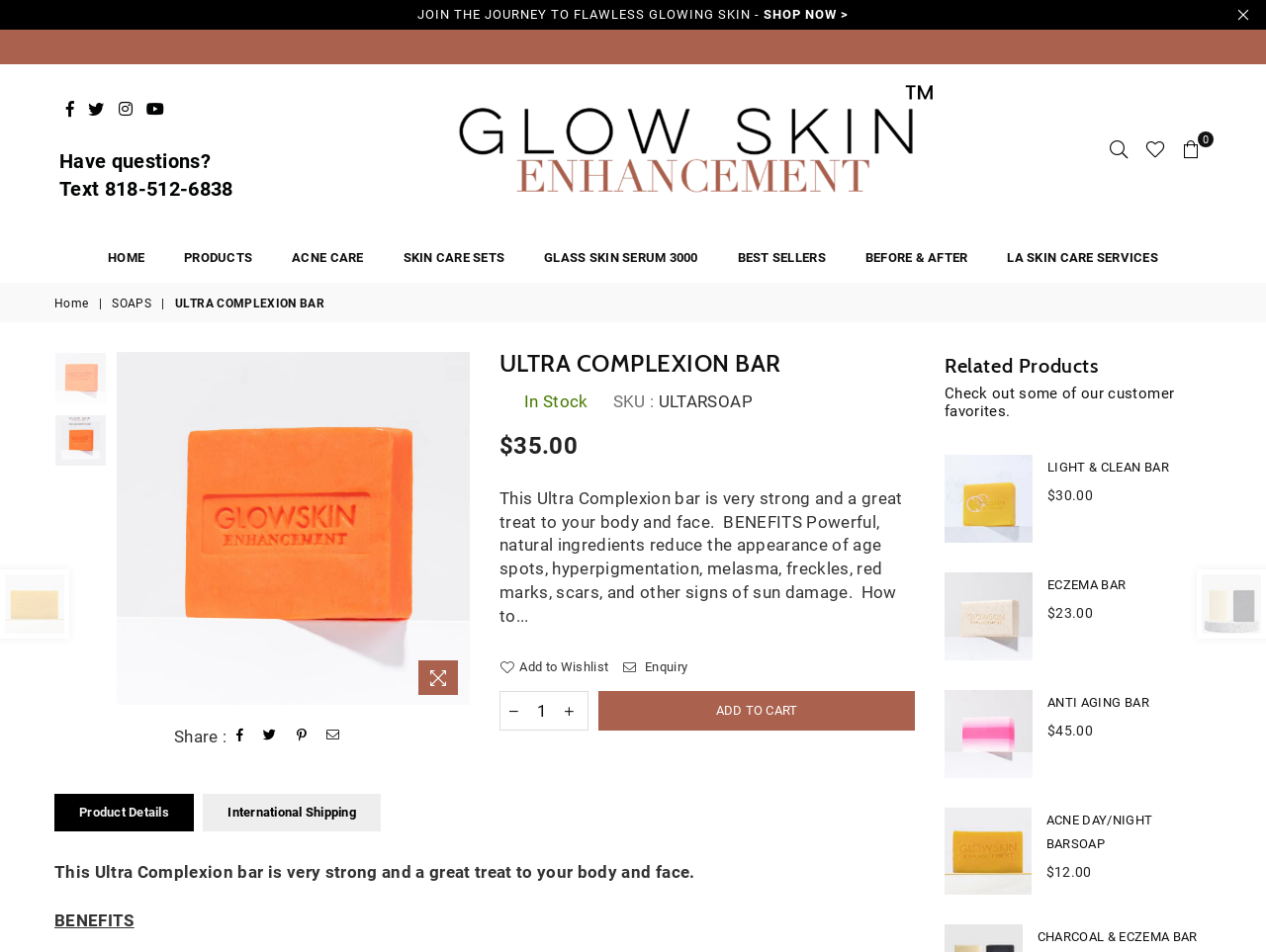Determine the bounding box coordinates for the UI element with the following description: "0". The coordinates should be four float numbers between 0 and 1, represented as [left, top, right, bottom].

[0.928, 0.141, 0.953, 0.173]